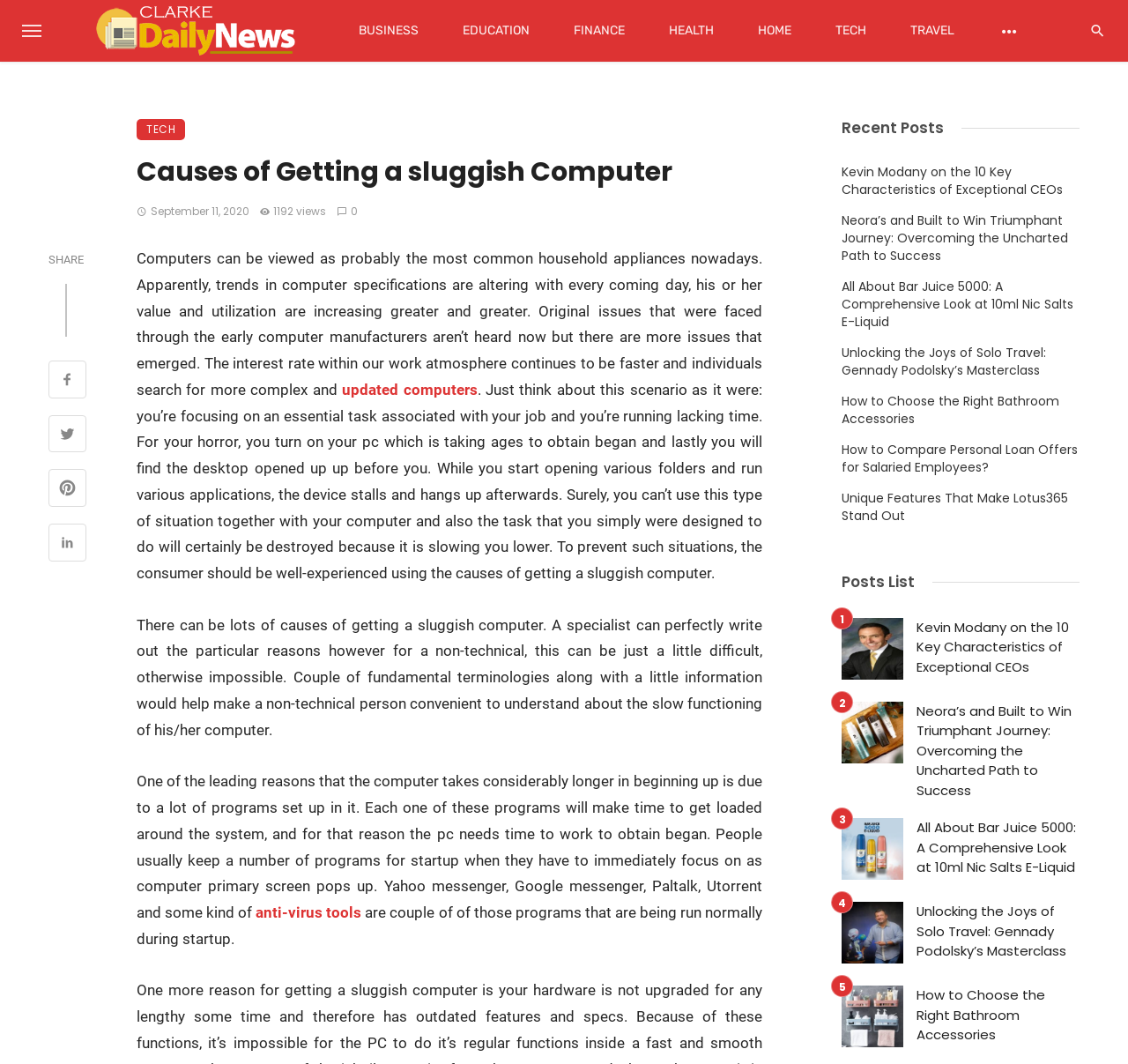Please find the bounding box coordinates of the section that needs to be clicked to achieve this instruction: "Click on the logo".

[0.085, 0.0, 0.264, 0.058]